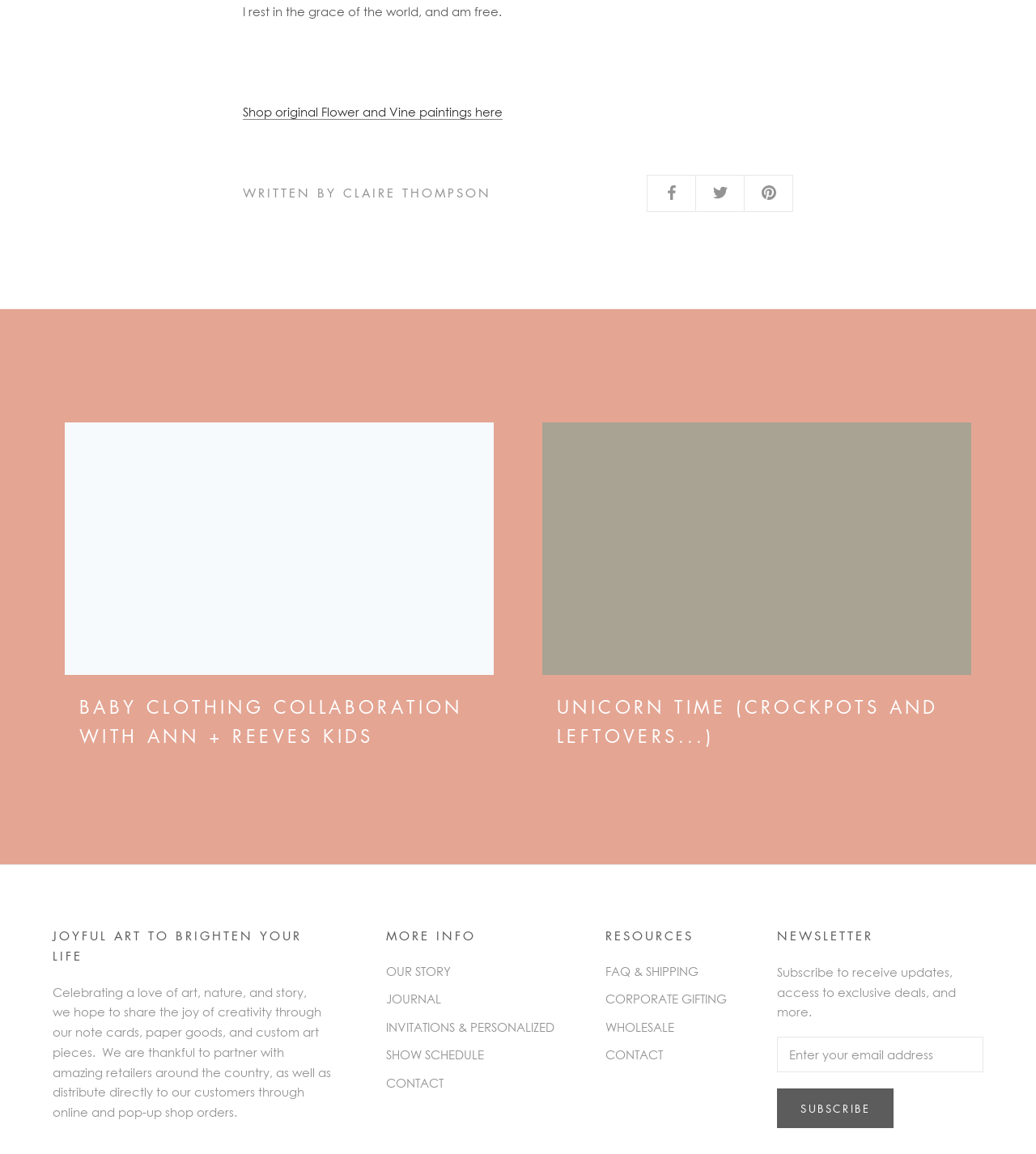Please locate the clickable area by providing the bounding box coordinates to follow this instruction: "Enter your email address".

[0.75, 0.898, 0.949, 0.929]